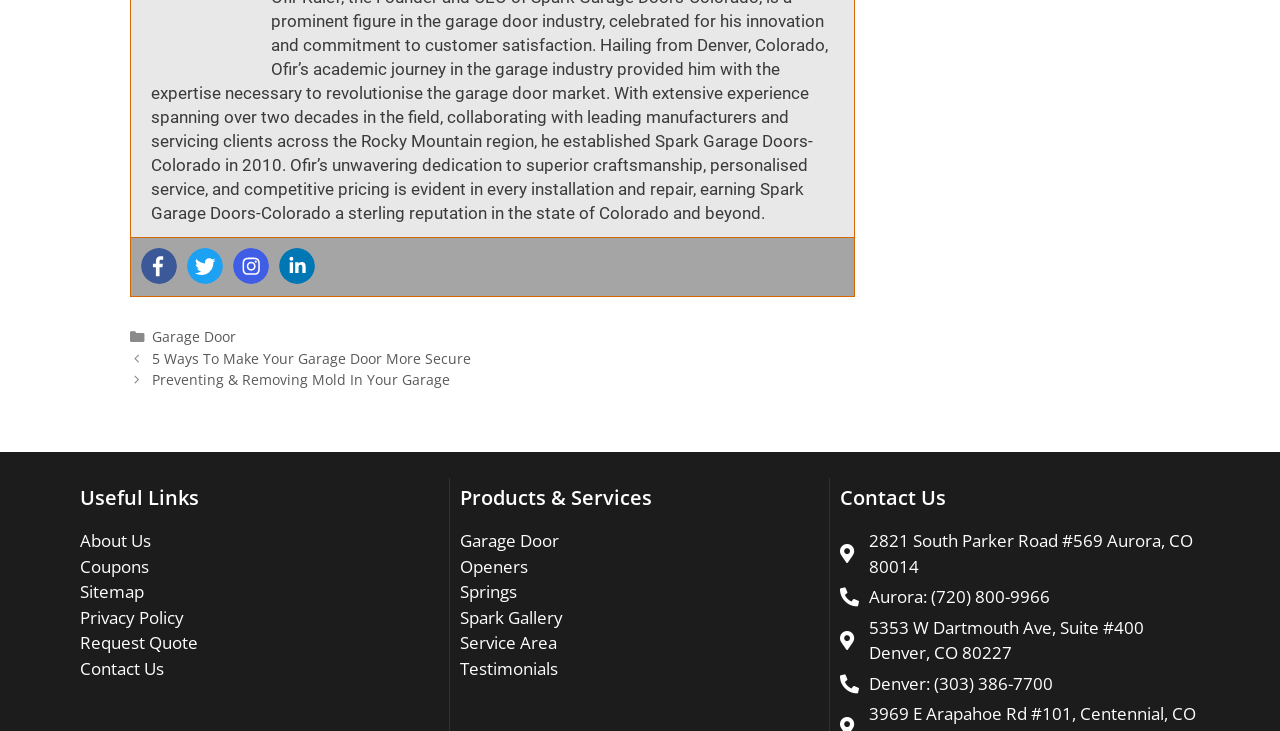Calculate the bounding box coordinates for the UI element based on the following description: "HOME". Ensure the coordinates are four float numbers between 0 and 1, i.e., [left, top, right, bottom].

None